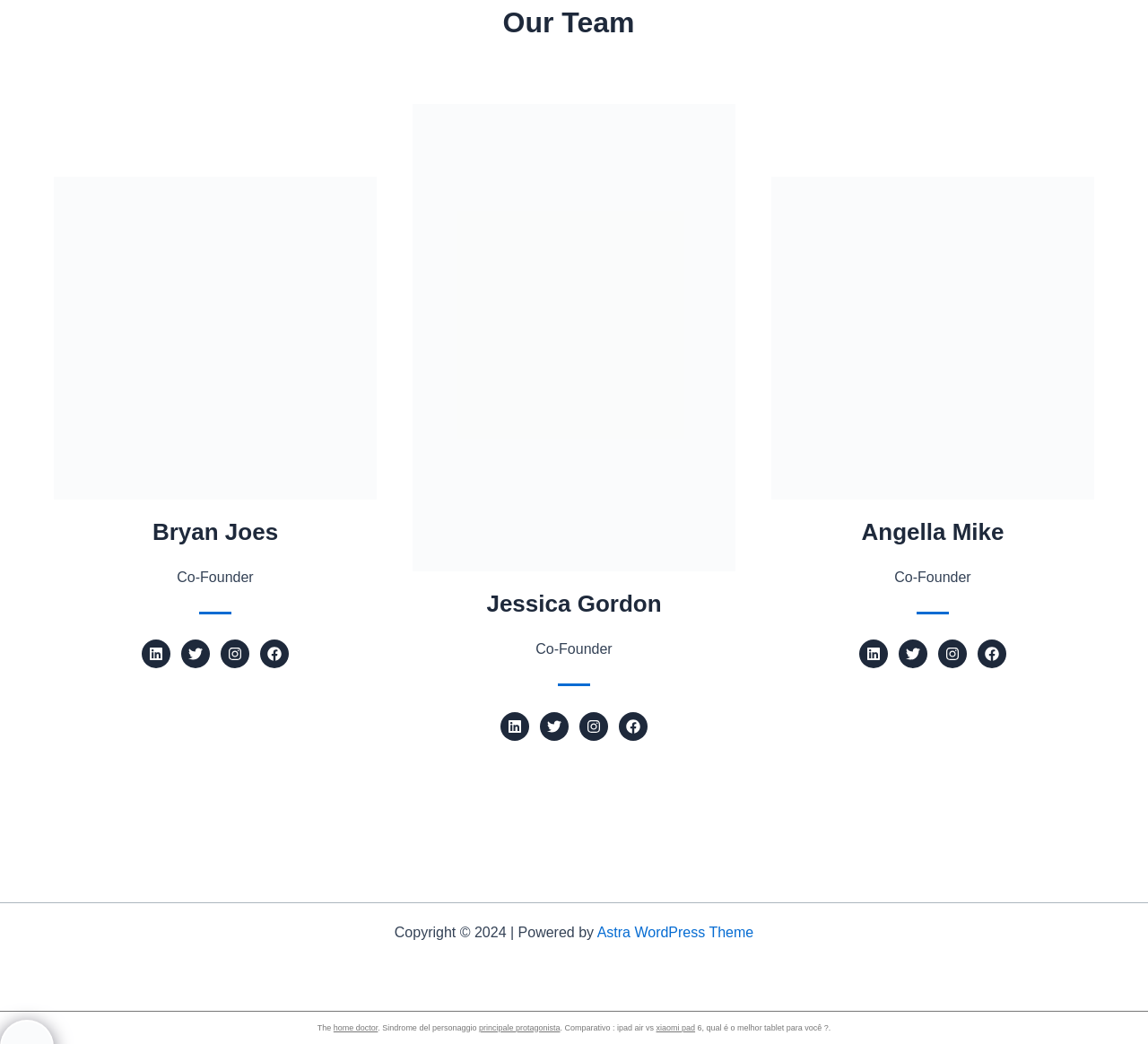What is the title of the team page?
From the image, provide a succinct answer in one word or a short phrase.

Our Team